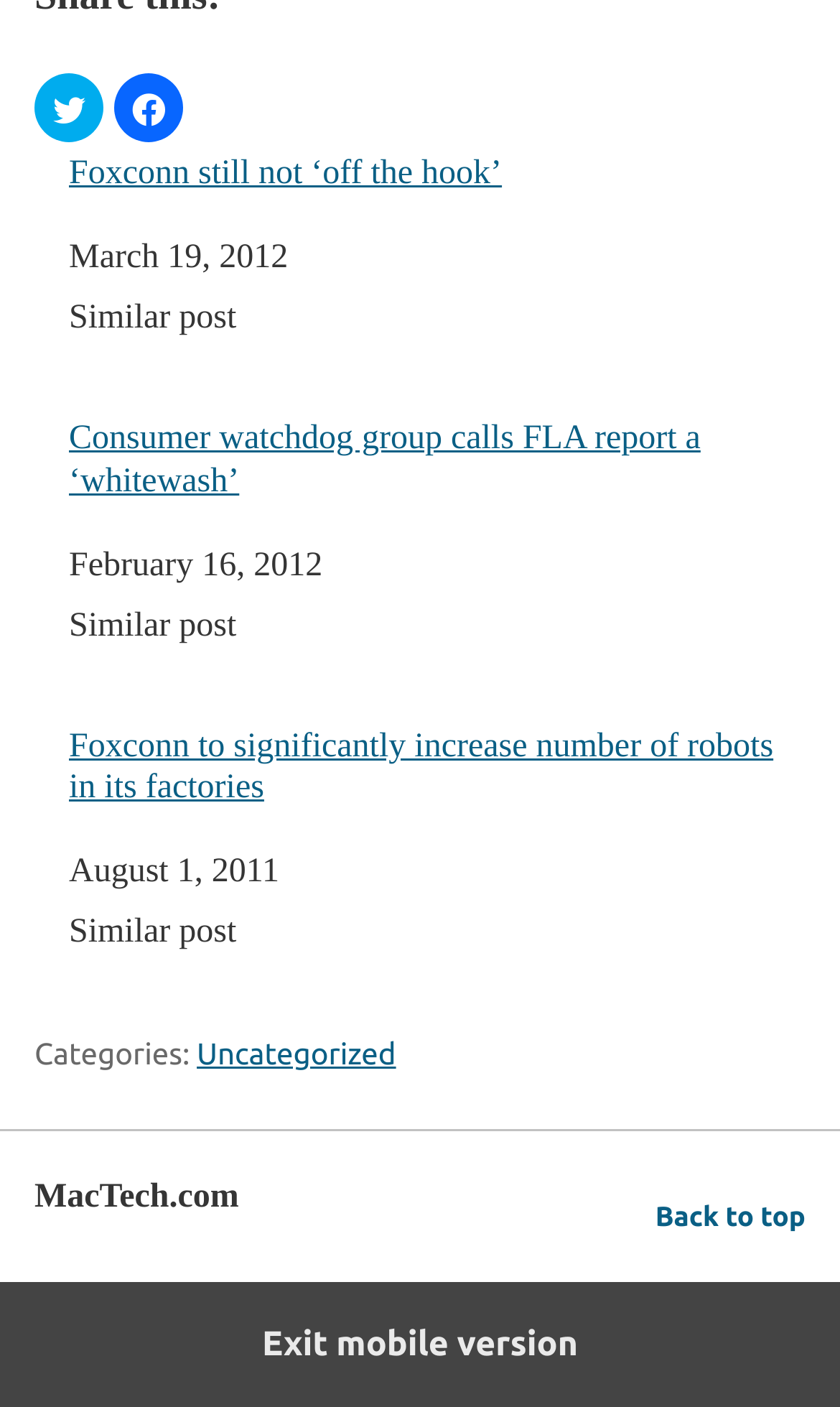What is the purpose of the link at the bottom? Observe the screenshot and provide a one-word or short phrase answer.

Back to top